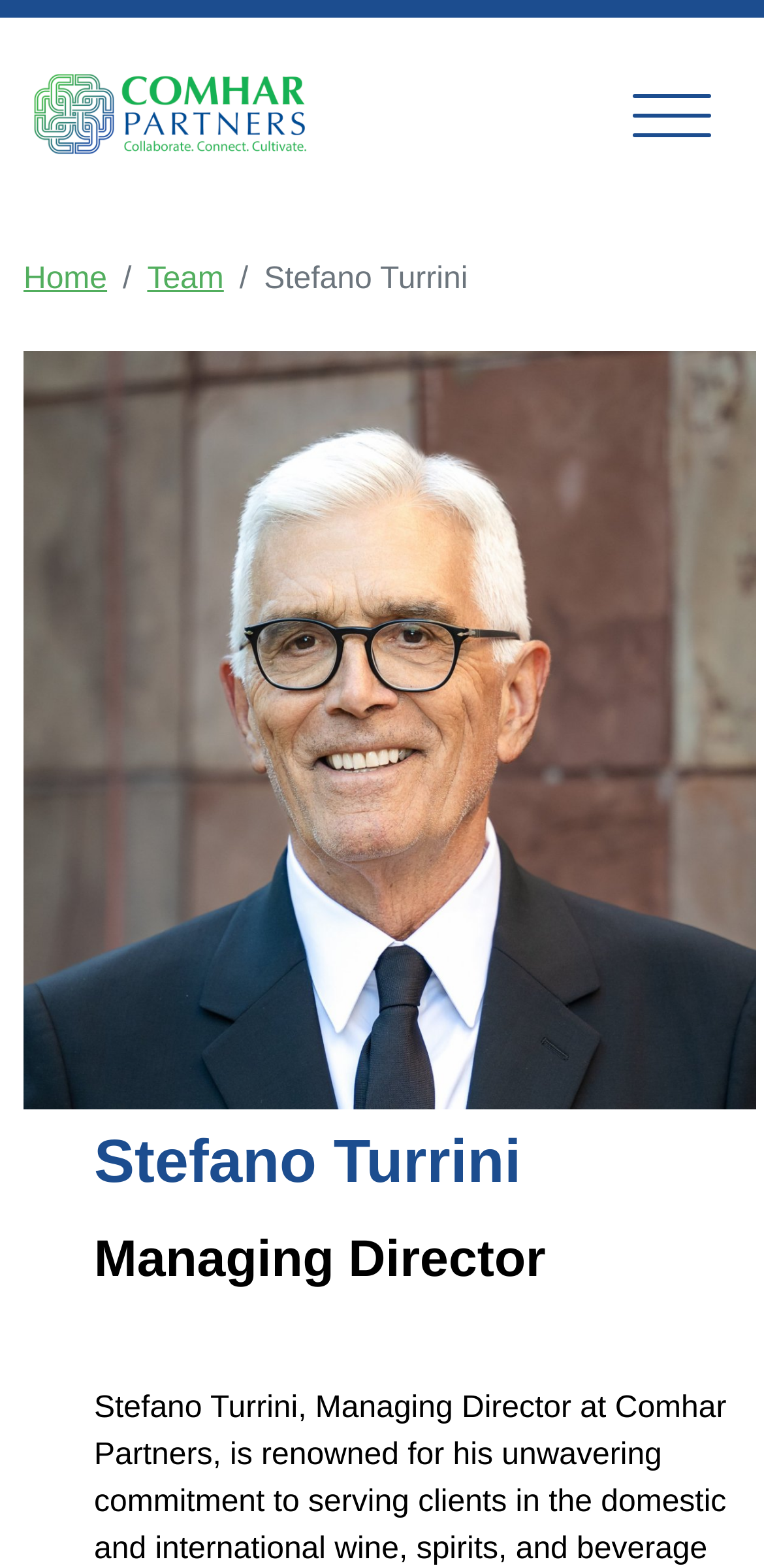Predict the bounding box of the UI element based on the description: "Home". The coordinates should be four float numbers between 0 and 1, formatted as [left, top, right, bottom].

[0.031, 0.168, 0.14, 0.189]